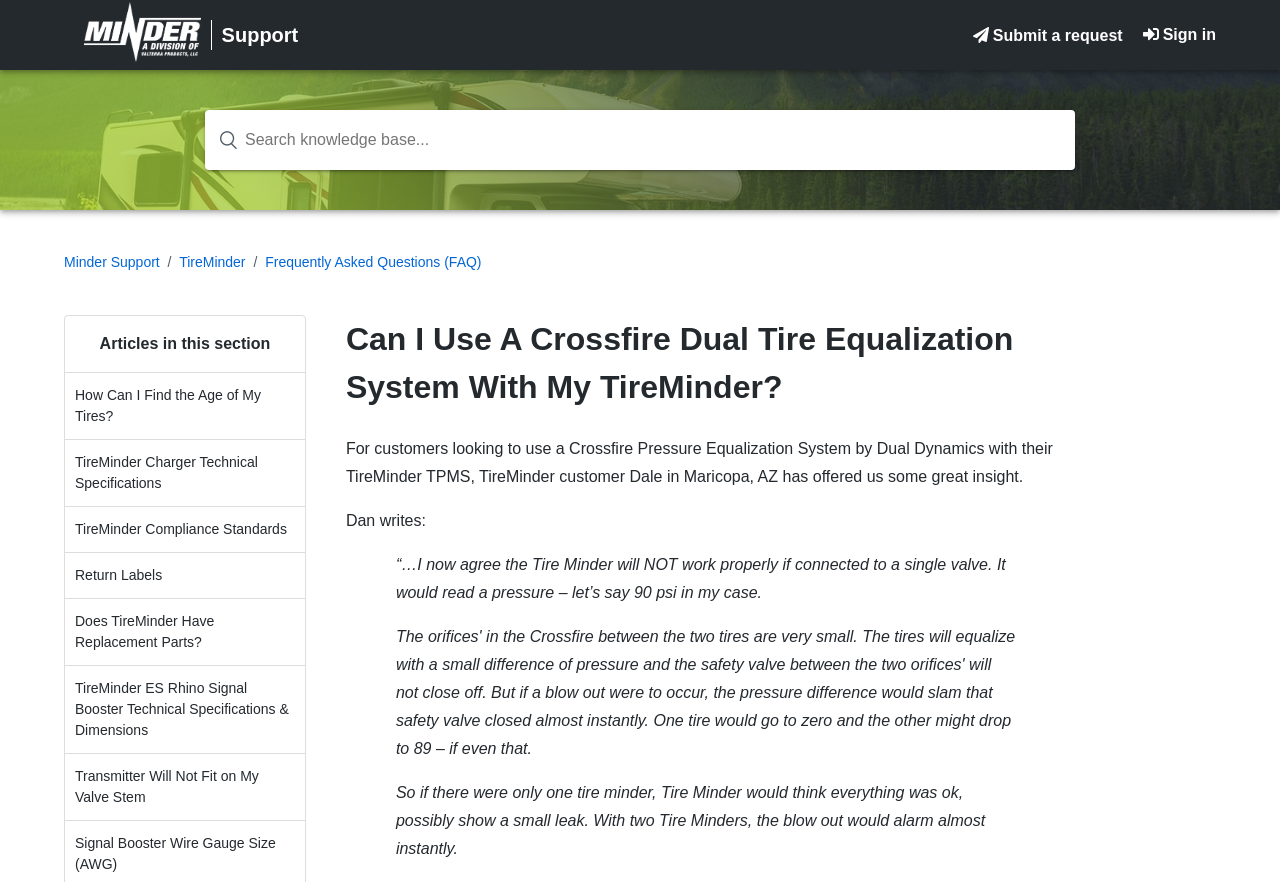Produce a meticulous description of the webpage.

The webpage is a support page from Minder Support, with a focus on answering a specific question about using a Crossfire Pressure Equalization System with a TireMinder TPMS. 

At the top left of the page, there is a link to the Minder Website, accompanied by a small image. Next to it, there are links to "Support" and a "Submit a request" button. On the top right, there is a "Sign in" button.

Below the top navigation, there is a search bar with a placeholder text "Search knowledge base..." that allows users to search for specific topics. 

The main content of the page is divided into two sections. On the left, there is a navigation menu with links to different categories, including "Minder Support", "TireMinder", and "Frequently Asked Questions (FAQ)". 

On the right, there is a list of articles related to TireMinder, with titles such as "How Can I Find the Age of My Tires?", "TireMinder Charger Technical Specifications", and "Return Labels". 

The main article on the page is titled "Can I Use A Crossfire Dual Tire Equalization System With My TireMinder?" and is divided into several paragraphs. The article starts with a brief introduction, followed by a quote from a customer named Dan, who shares his experience with using a Crossfire Pressure Equalization System with his TireMinder TPMS. The quote is broken down into three paragraphs, with each paragraph describing a specific scenario and the potential consequences of using a single valve with a TireMinder system.